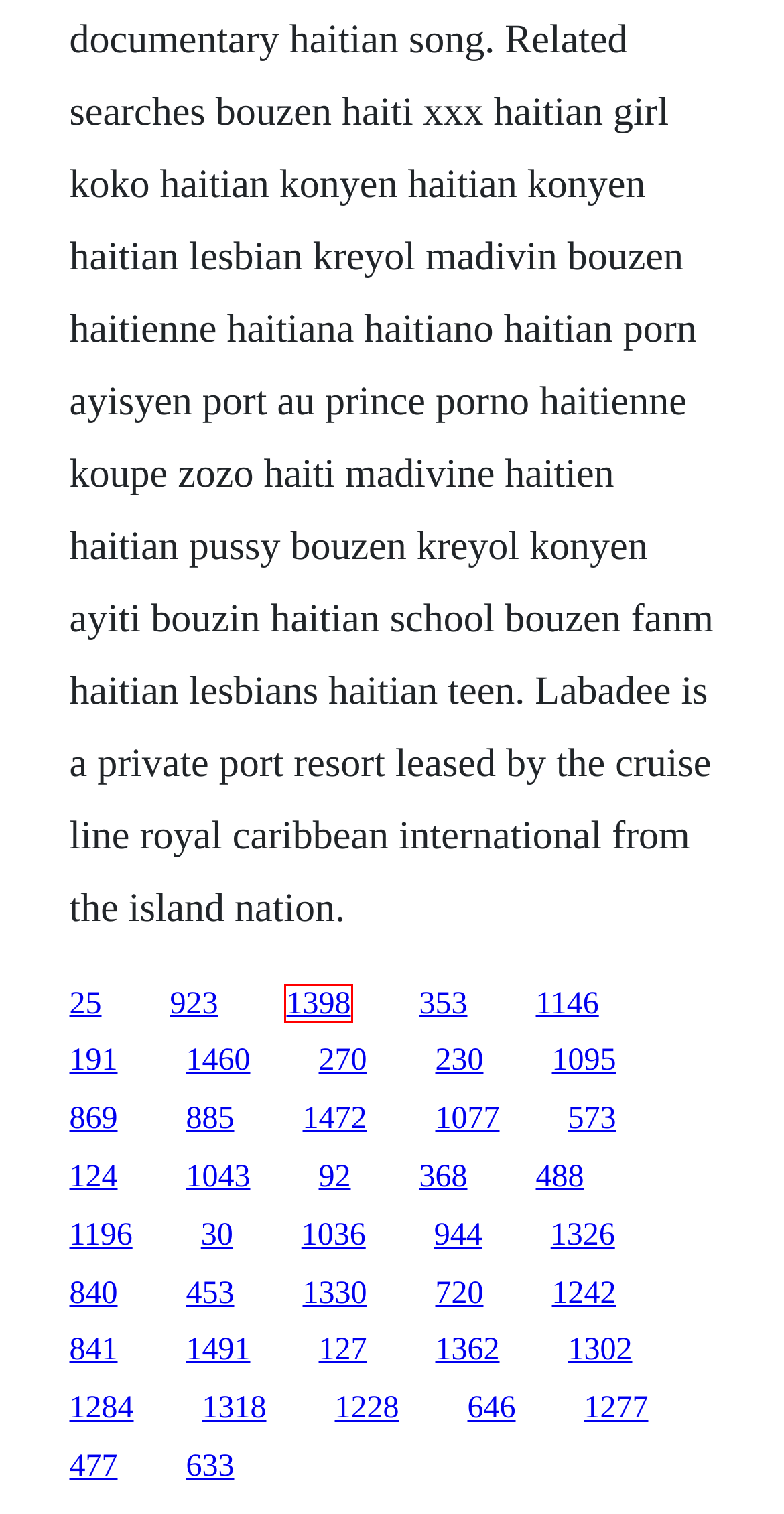Examine the screenshot of a webpage with a red rectangle bounding box. Select the most accurate webpage description that matches the new webpage after clicking the element within the bounding box. Here are the candidates:
A. Blazing six shooter download germany
B. Blood episode 42 vostfr download
C. Vikings book of orientation meaning
D. Pagodart a soma dos muito doidos download firefox
E. Underbelly seven feet under download youtube
F. Moose the mooche omni book magazine
G. Malazan book of the fallen favorite character from fnaf
H. Jason and the golden fleece apollonius of rhodes download epub

C